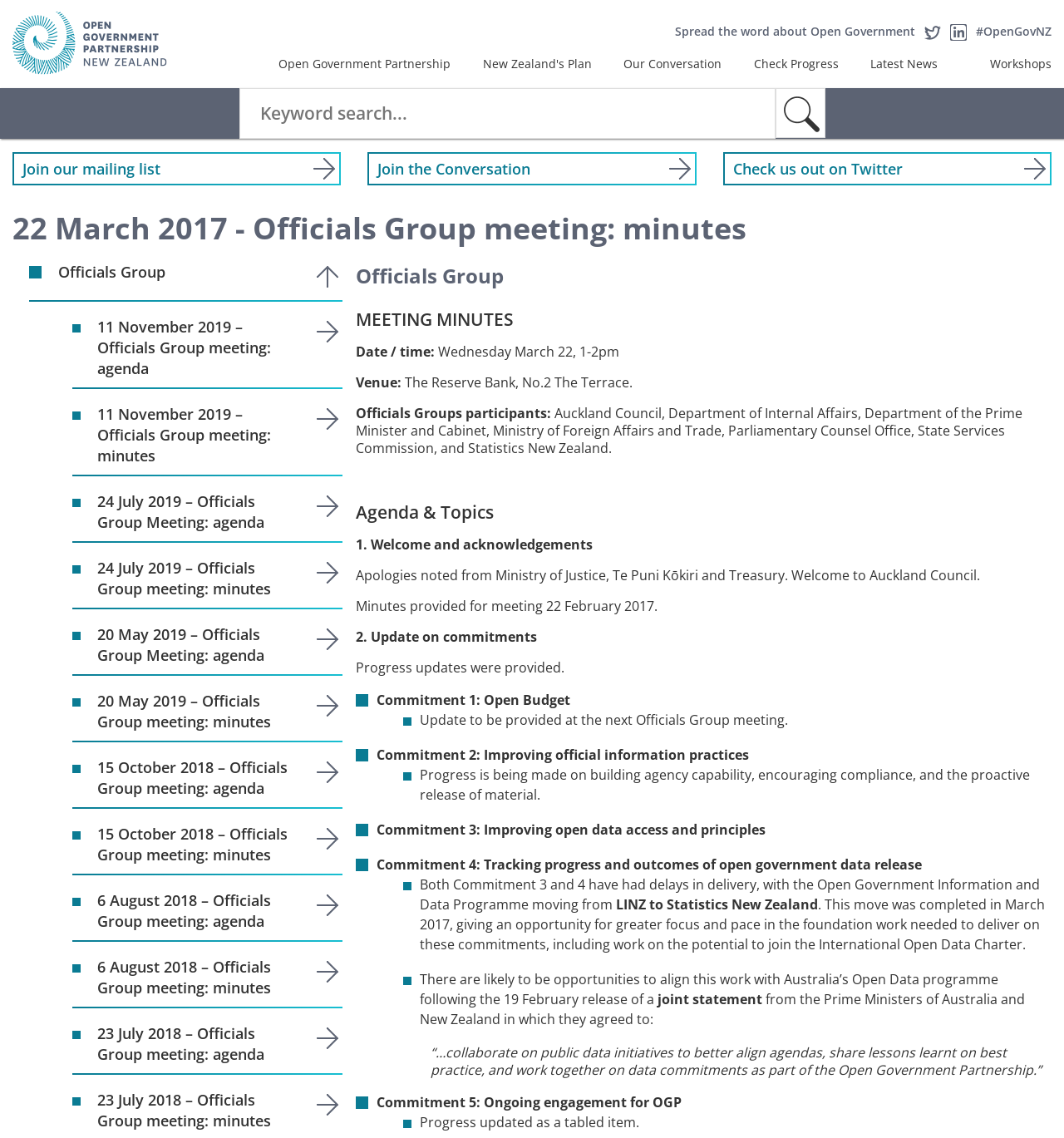Pinpoint the bounding box coordinates of the area that should be clicked to complete the following instruction: "Go to the Open Government Partnership page". The coordinates must be given as four float numbers between 0 and 1, i.e., [left, top, right, bottom].

[0.262, 0.049, 0.443, 0.066]